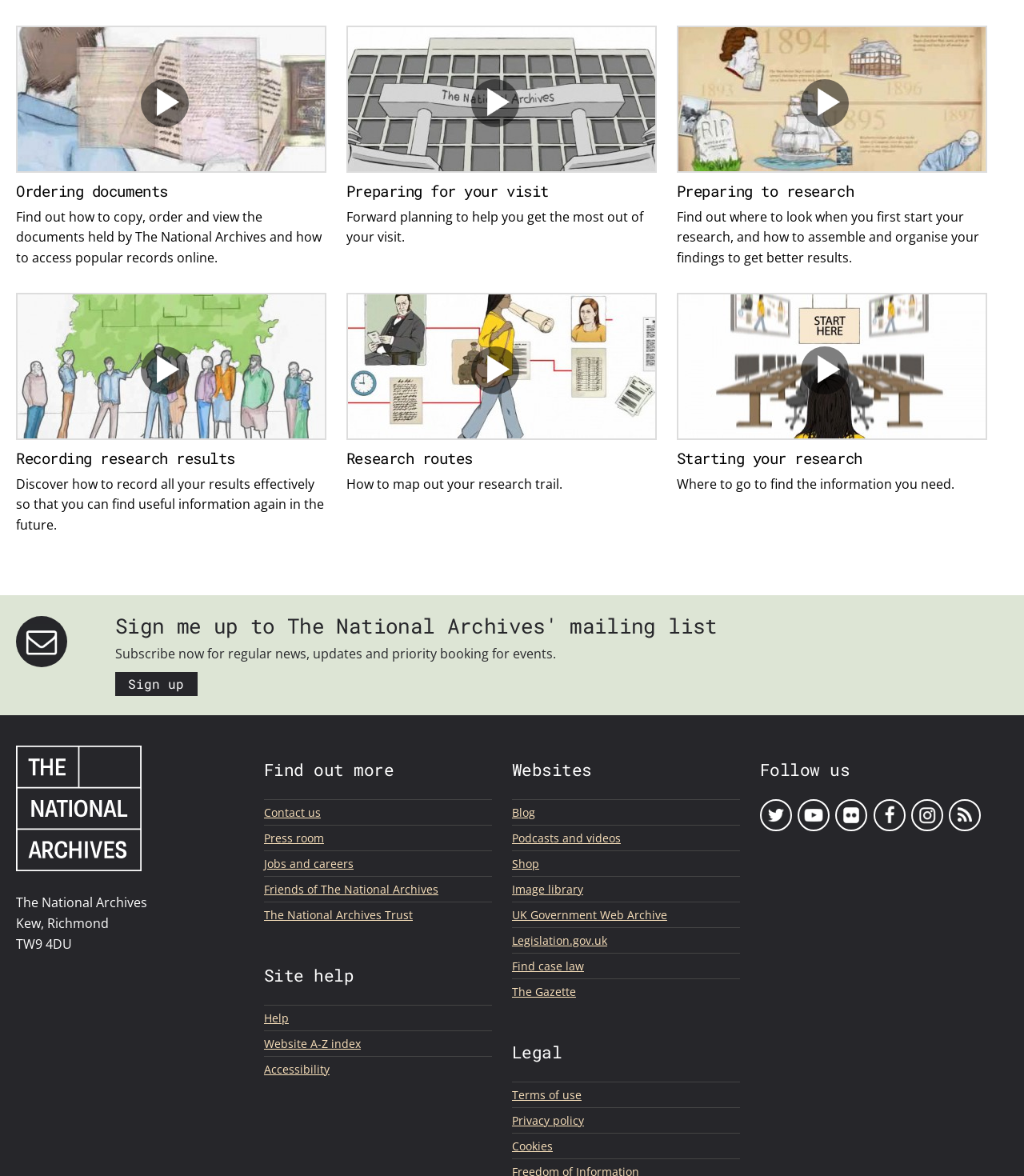What is the location of The National Archives?
Give a comprehensive and detailed explanation for the question.

The group element with the StaticText elements 'Kew, Richmond' and 'TW9 4DU' suggests that the location of The National Archives is Kew, Richmond, with the postcode TW9 4DU.